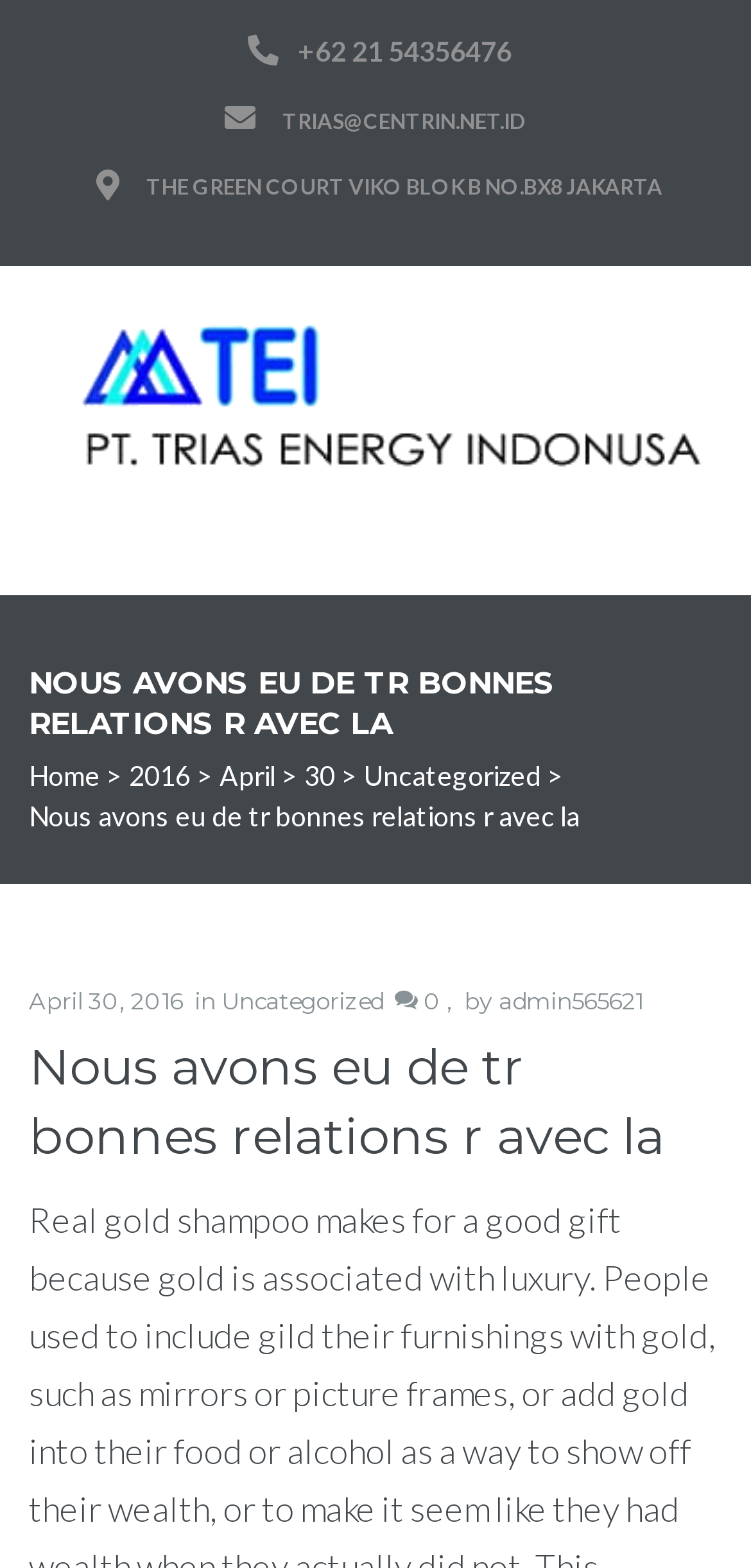Using the details from the image, please elaborate on the following question: What is the date of the latest article?

I found the date by looking at the time element with the text 'April 30, 2016' which is located above the category and author of the latest article.